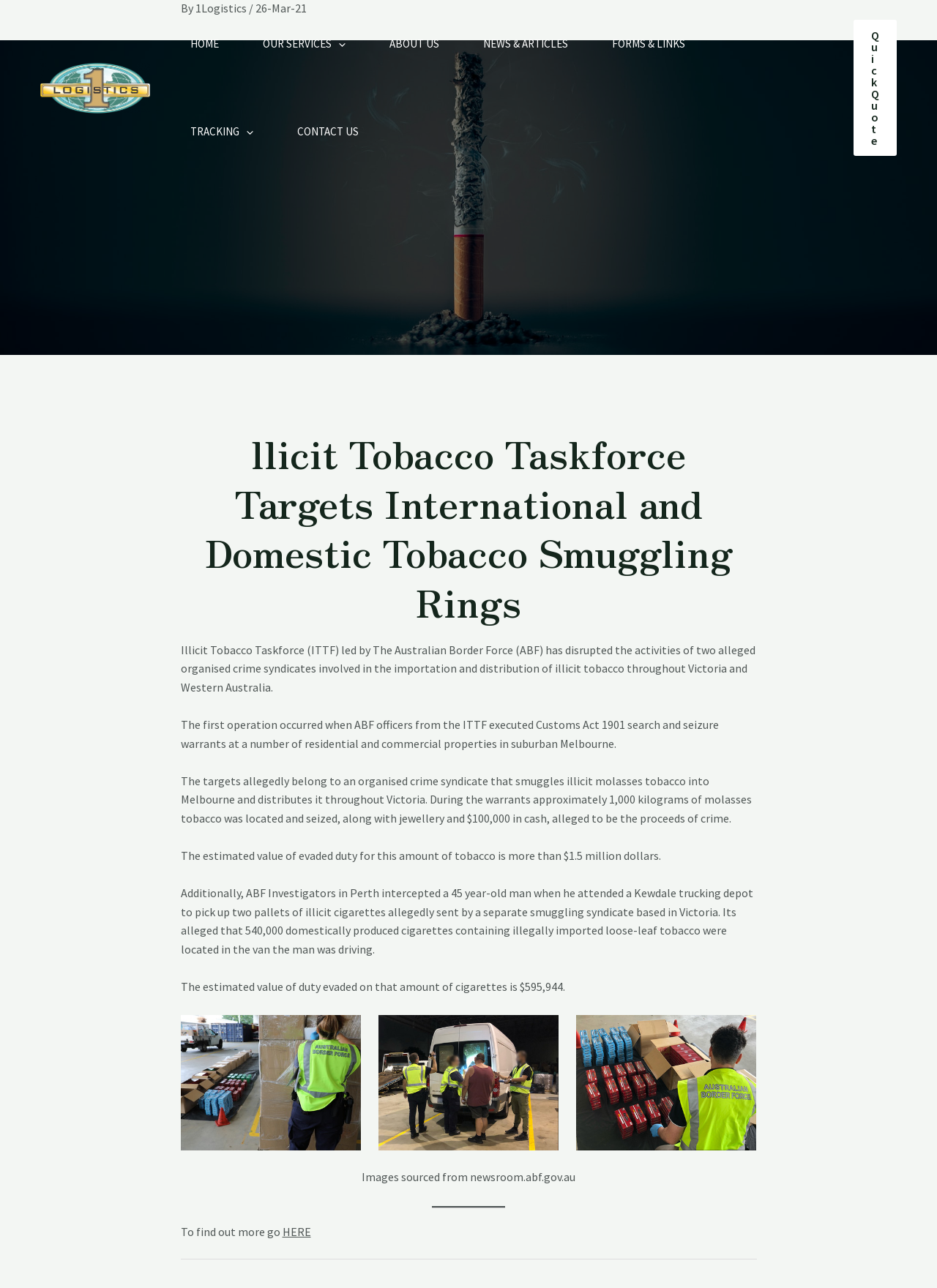Identify the bounding box coordinates for the UI element described by the following text: "HERE". Provide the coordinates as four float numbers between 0 and 1, in the format [left, top, right, bottom].

[0.301, 0.95, 0.332, 0.962]